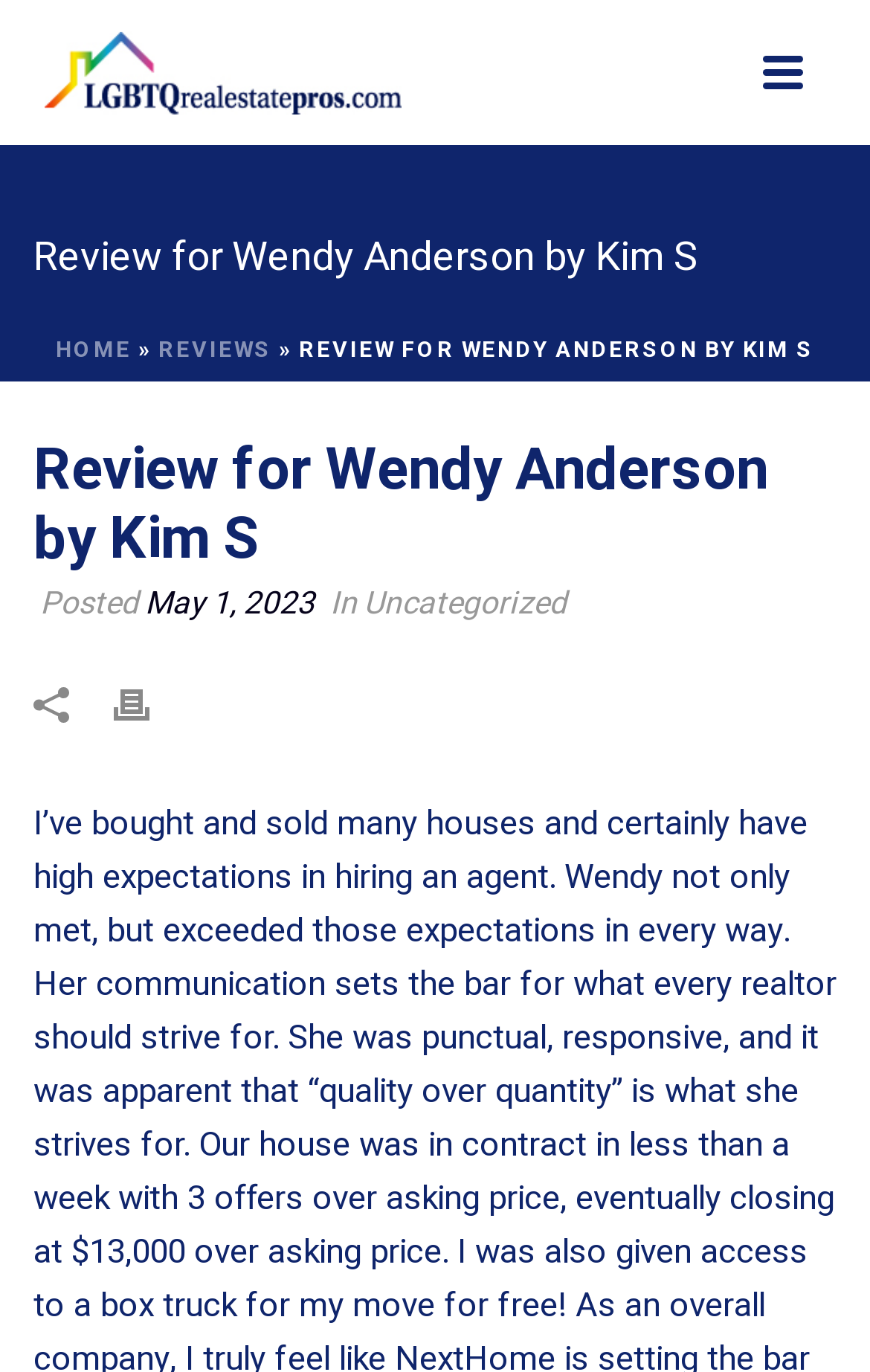Using the information in the image, give a comprehensive answer to the question: 
What is the shape of the image located at the top-left corner of the review?

The shape of the image located at the top-left corner of the review can be determined by analyzing the bounding box coordinates of the image element. The coordinates indicate that the image is a square shape.